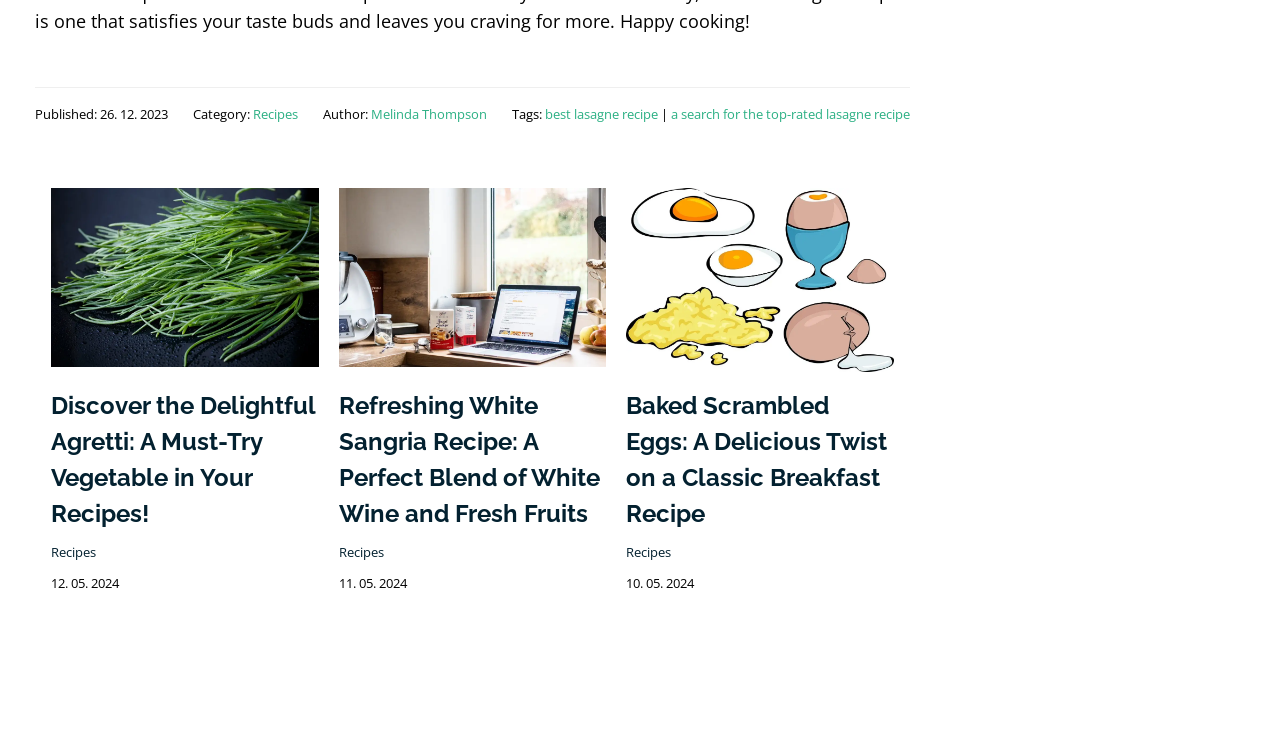What is the category of the first article?
Please provide a single word or phrase as your answer based on the image.

Recipes